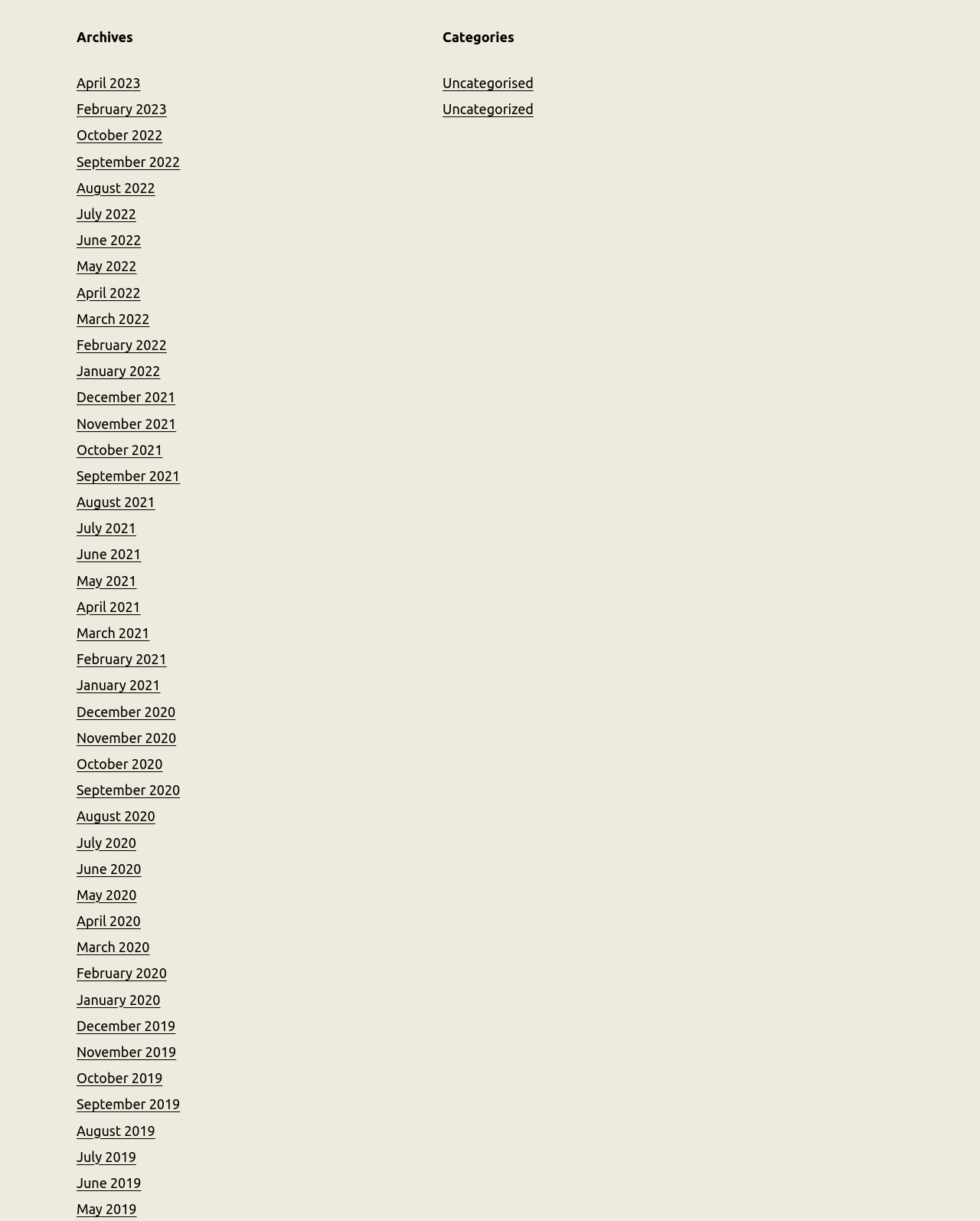Please find the bounding box coordinates for the clickable element needed to perform this instruction: "view uncategorised posts".

[0.452, 0.062, 0.544, 0.074]